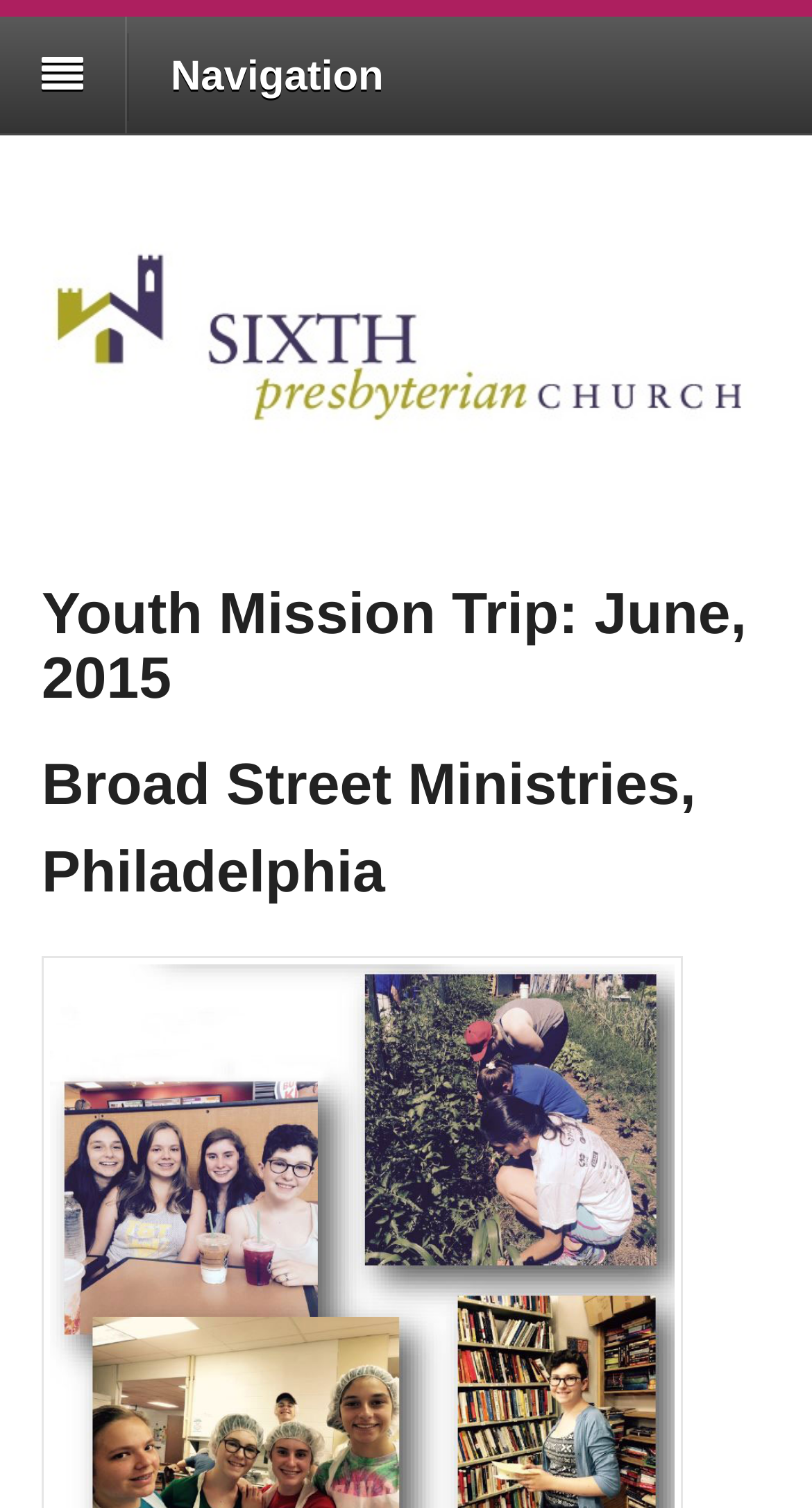Elaborate on the webpage's design and content in a detailed caption.

The webpage is about a youth mission trip to Philadelphia in June 2015, organized by Sixth Presbyterian Church of Pittsburgh. At the top left of the page, there is a navigation section with a heading and a link labeled "Navigation". Below this section, there is a link to the church's website, accompanied by an image of the church's logo, which spans almost the entire width of the page. 

Underneath the church's logo, there is a header section that contains two headings. The first heading reads "Youth Mission Trip: June, 2015", and the second heading reads "Broad Street Ministries, Philadelphia". These headings are positioned in the middle of the page, with the first one slightly above the second one.